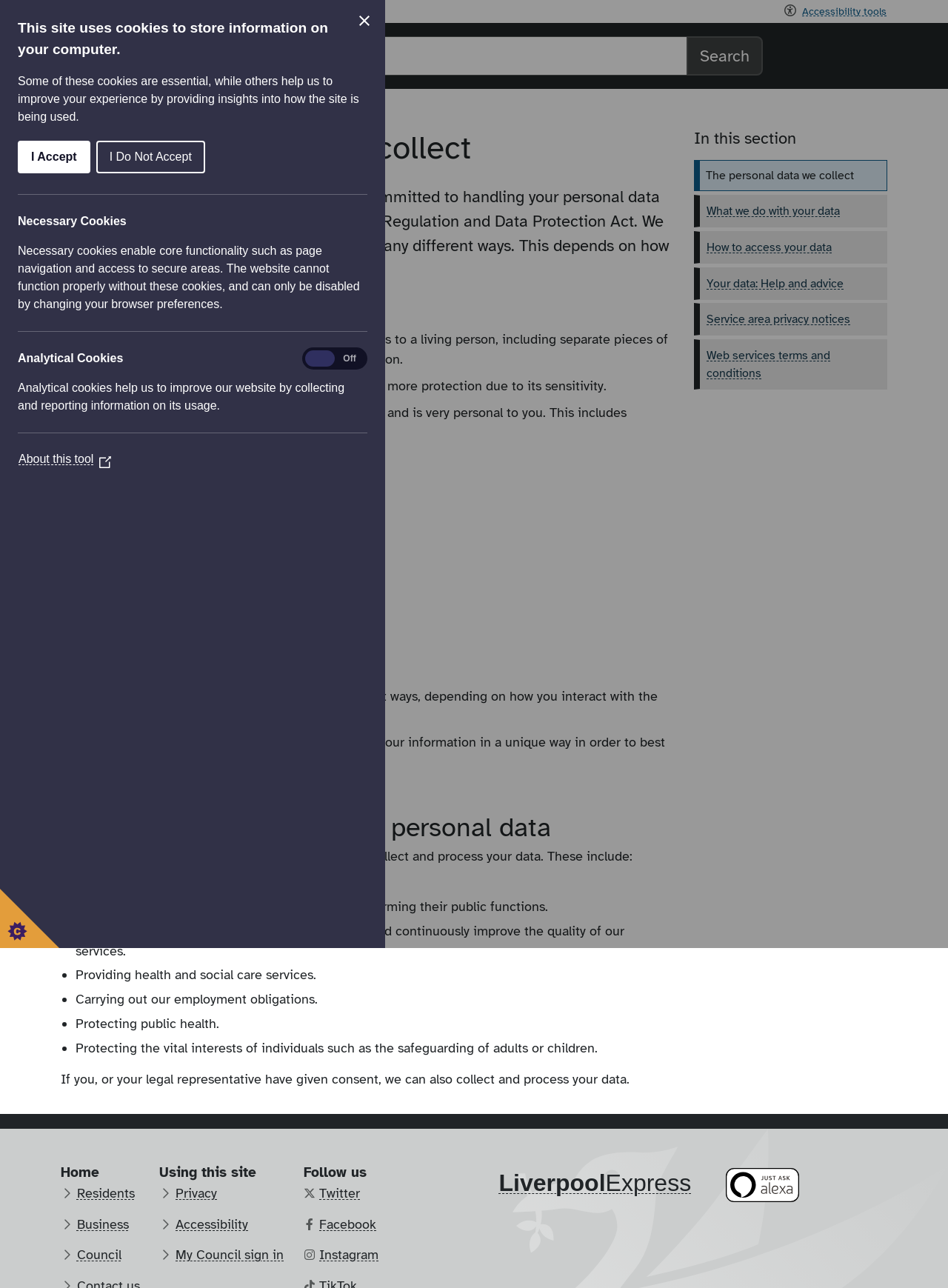Summarize the webpage in an elaborate manner.

The webpage is about the personal data collected by Liverpool City Council. At the top, there is a navigation menu with an accessibility menu and links to latest news and Recite me toolbar. Below this, there is a Liverpool City Council logo and a search bar with a search button. 

On the left side, there is a breadcrumb navigation menu with links to Home and Privacy notice. Next to this, there is a main content area with a heading "The personal data we collect" followed by a paragraph explaining how the council handles personal data. 

Below this, there are several sections with headings "What is personal data?", "Why we collect this data", "Legal reasons for collecting personal data", and more. Each section has paragraphs and lists explaining the types of personal data collected, why it is collected, and the legal reasons for doing so. 

On the right side, there is a complementary section with a navigation menu "In this section" that links to other related pages. Below this, there are links to other sections of the website, including Residents, Business, Council, and more. 

At the bottom of the page, there are links to Privacy, Accessibility, and My Council sign in, as well as a "Follow us" section.